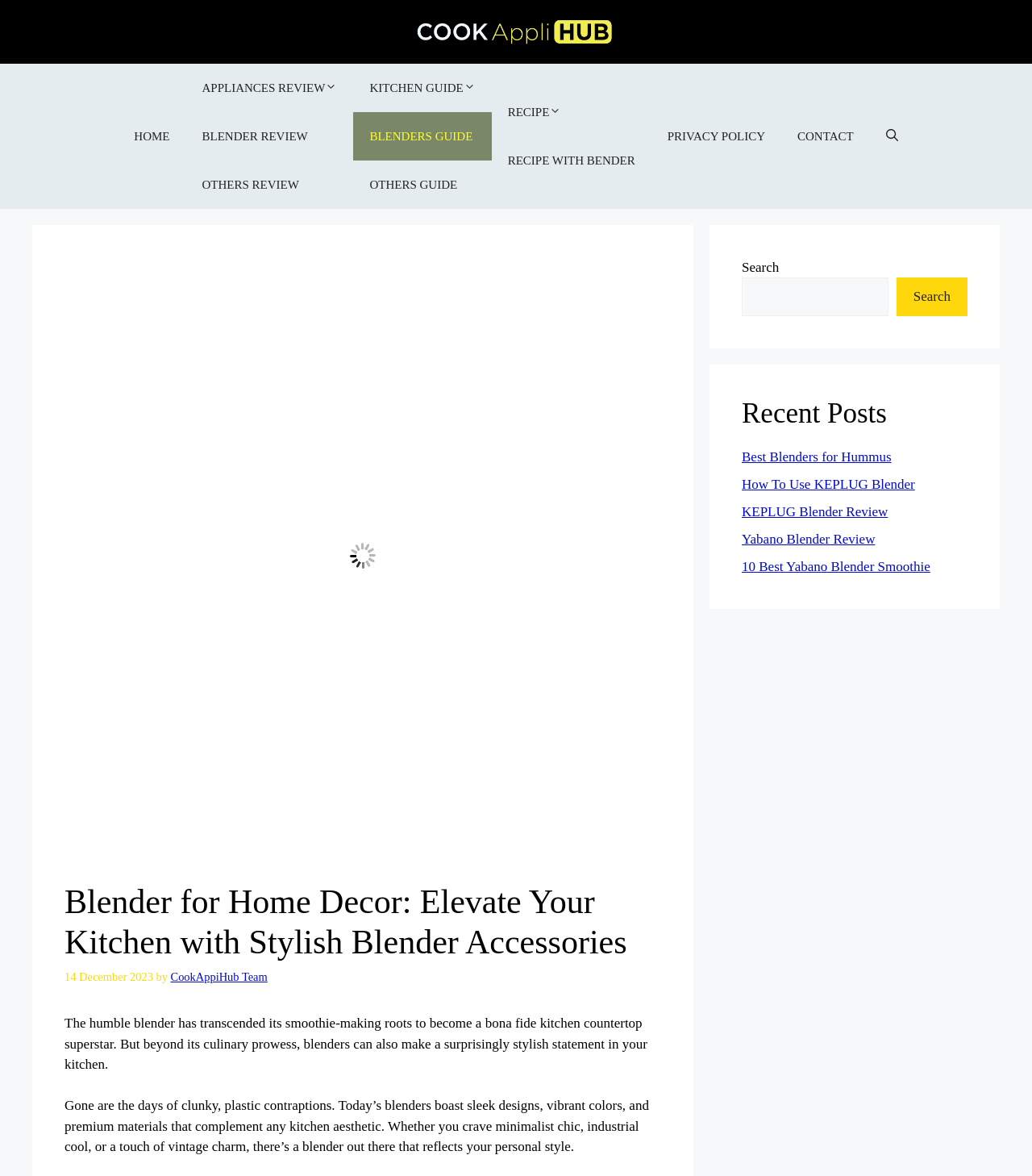Locate the bounding box coordinates of the element I should click to achieve the following instruction: "Go to the home page".

None